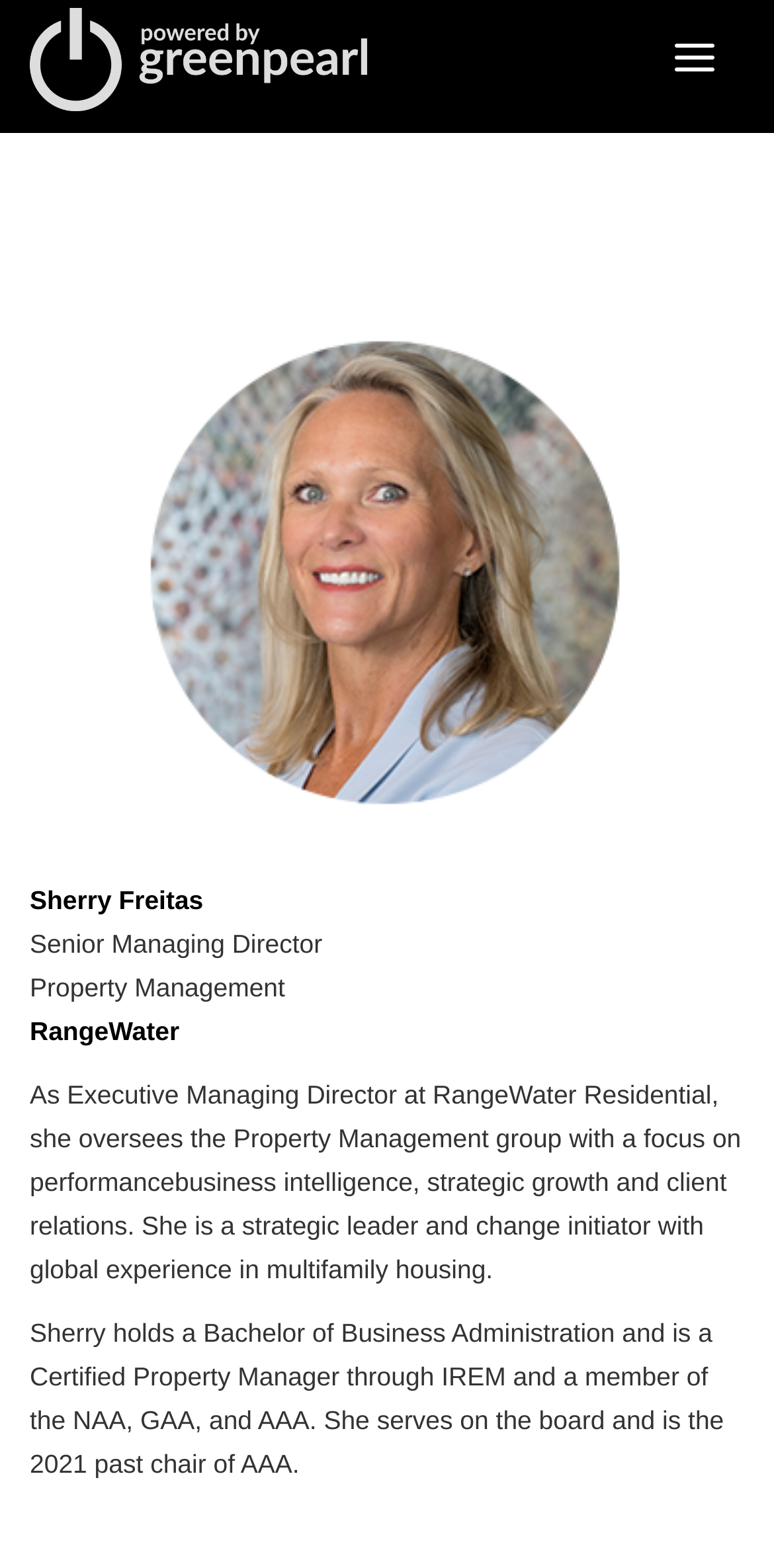Please give a short response to the question using one word or a phrase:
What is Sherry Freitas' profession?

Senior Managing Director